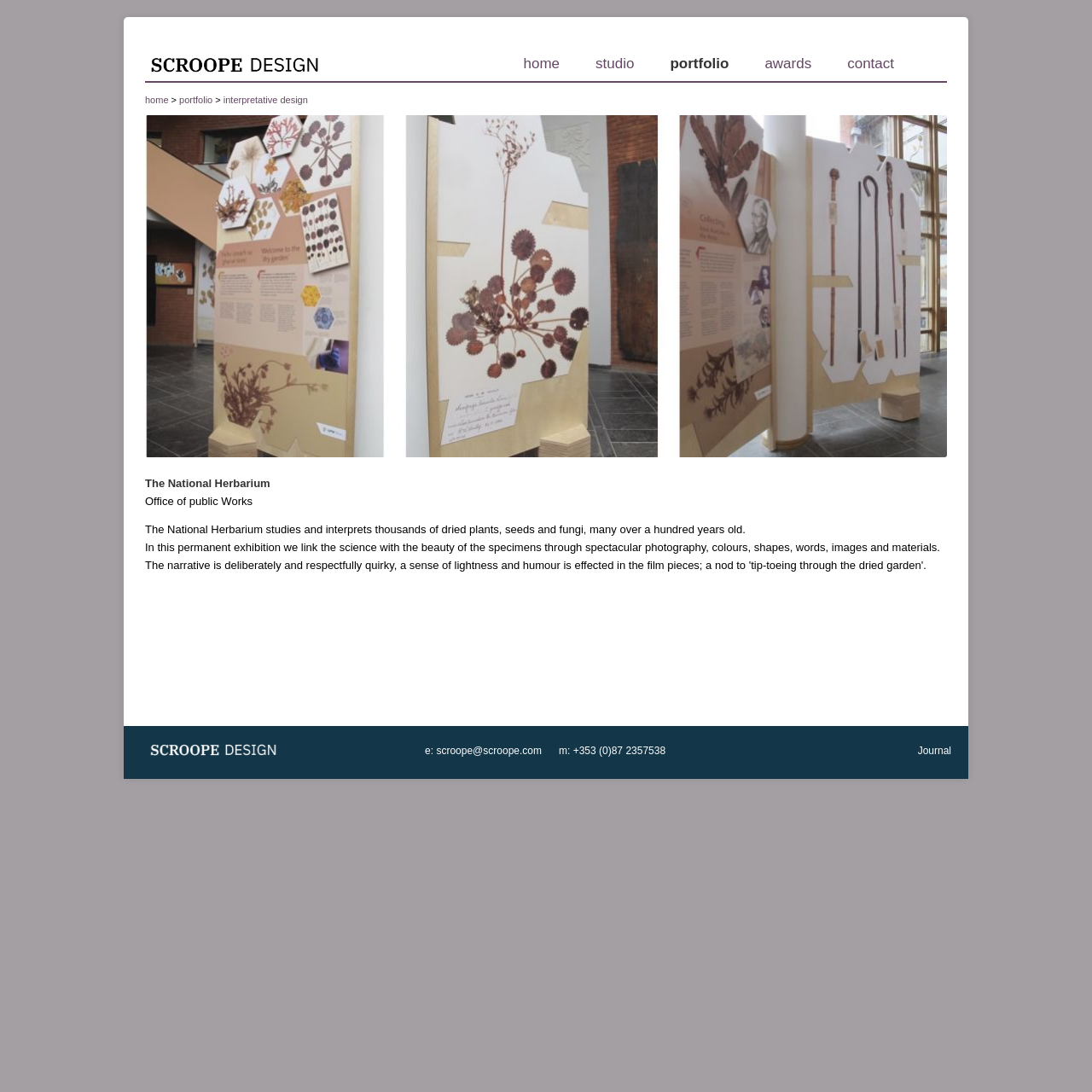Bounding box coordinates are specified in the format (top-left x, top-left y, bottom-right x, bottom-right y). All values are floating point numbers bounded between 0 and 1. Please provide the bounding box coordinate of the region this sentence describes: contact

[0.745, 0.055, 0.819, 0.062]